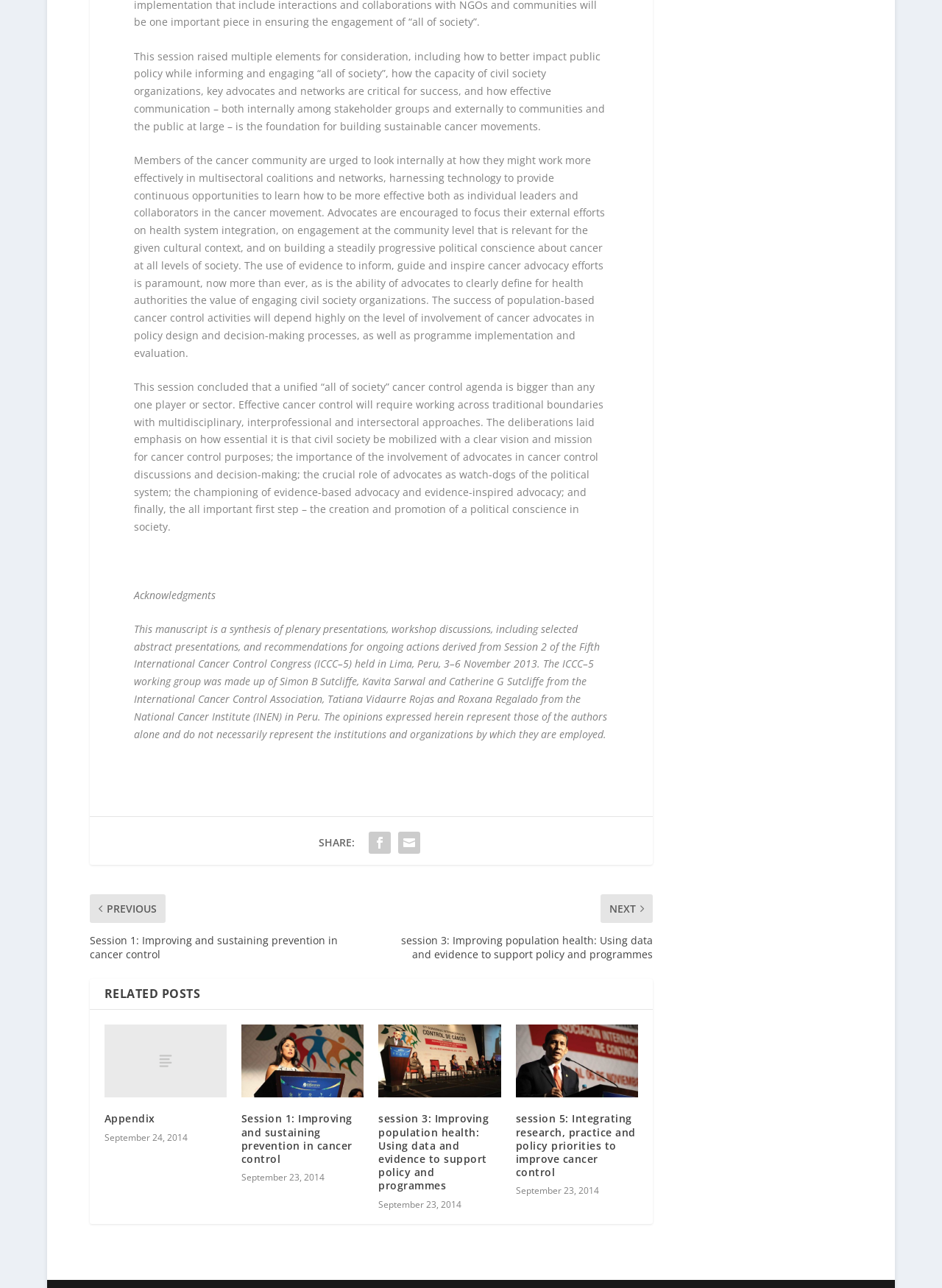What is the date of the Fifth International Cancer Control Congress?
Based on the image, respond with a single word or phrase.

3-6 November 2013